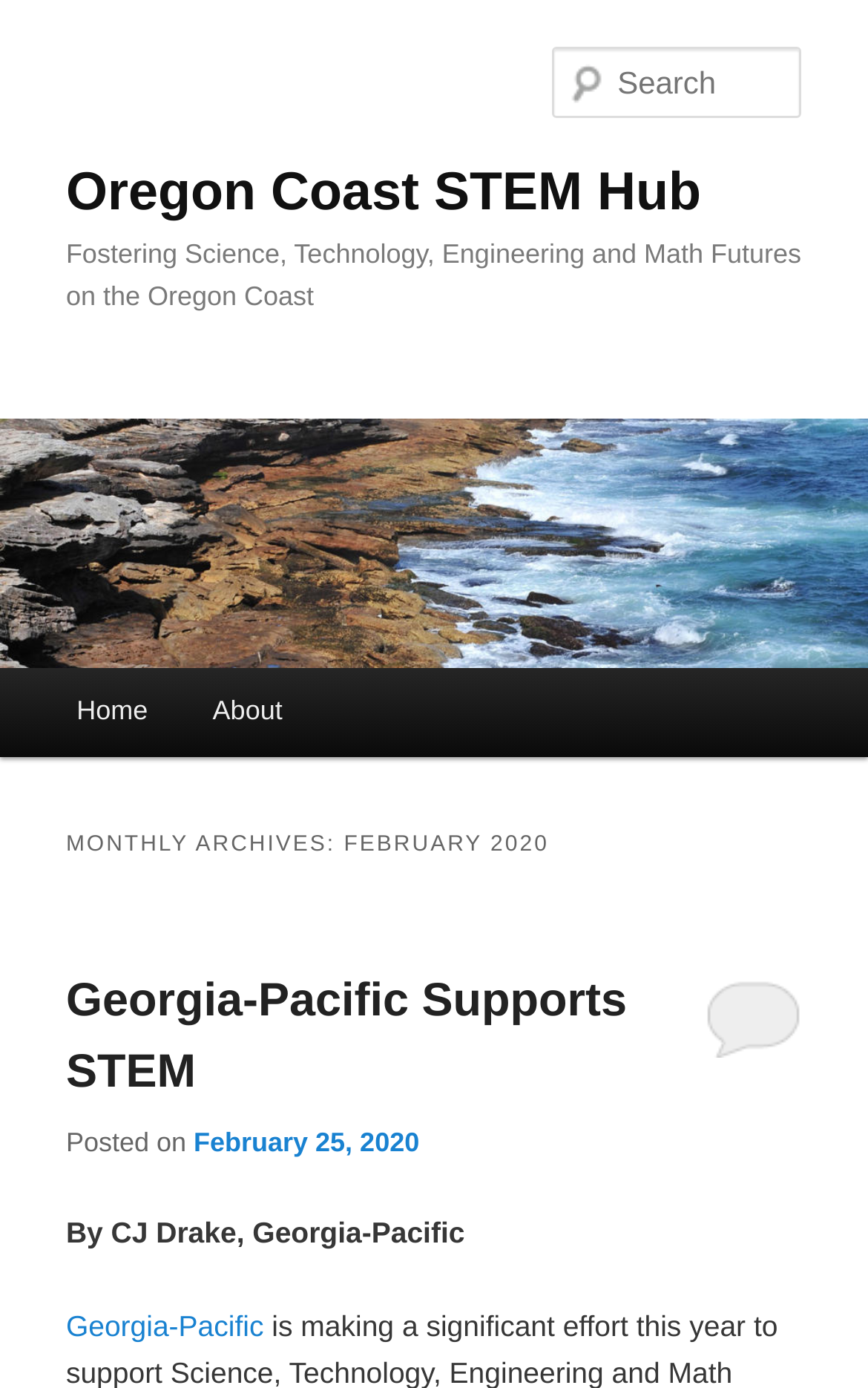Pinpoint the bounding box coordinates of the element you need to click to execute the following instruction: "Read topic about How to get Projucer/VS to build a VST?". The bounding box should be represented by four float numbers between 0 and 1, in the format [left, top, right, bottom].

None